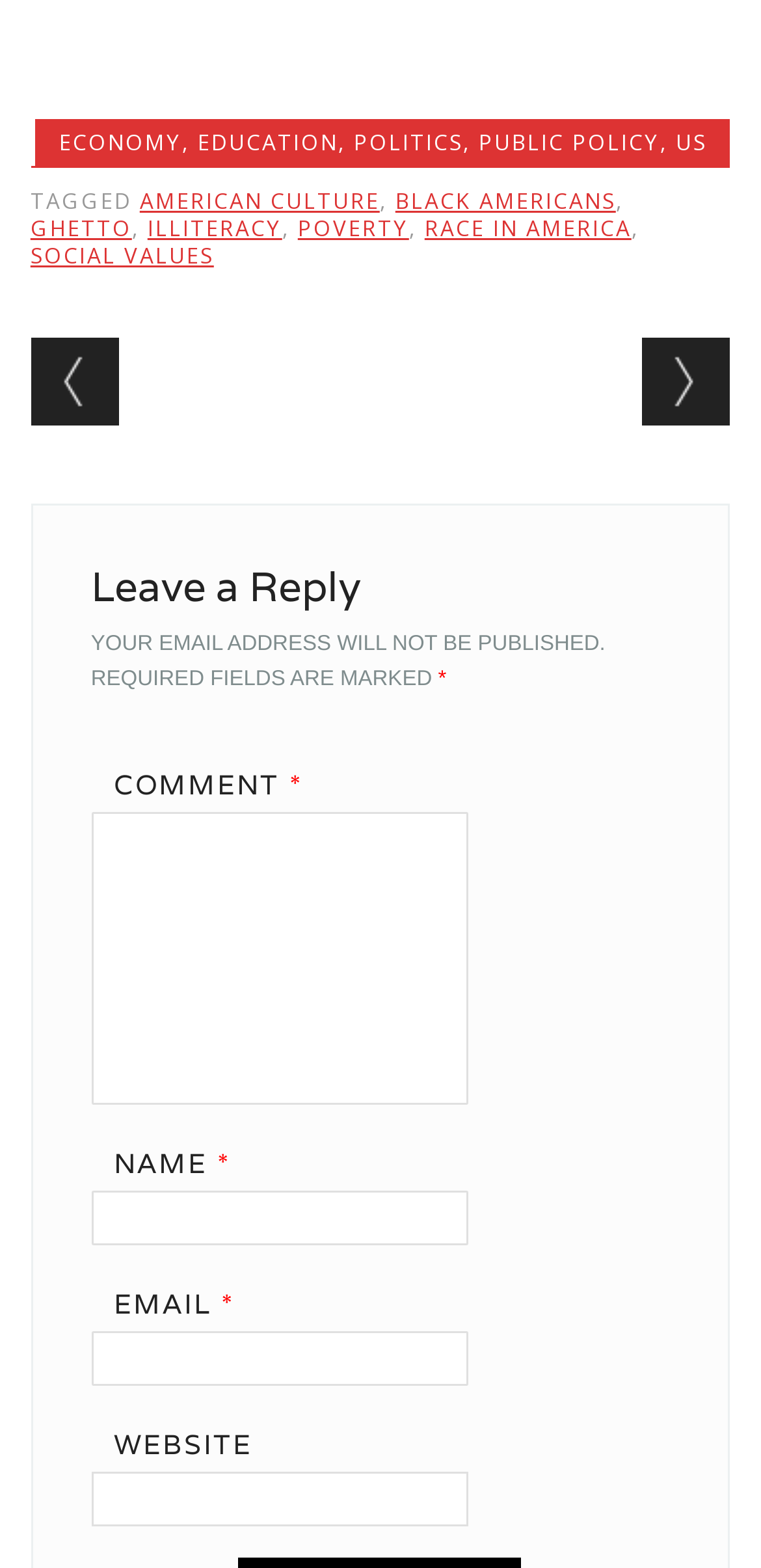Identify the bounding box coordinates for the element that needs to be clicked to fulfill this instruction: "Create a new payment method". Provide the coordinates in the format of four float numbers between 0 and 1: [left, top, right, bottom].

None